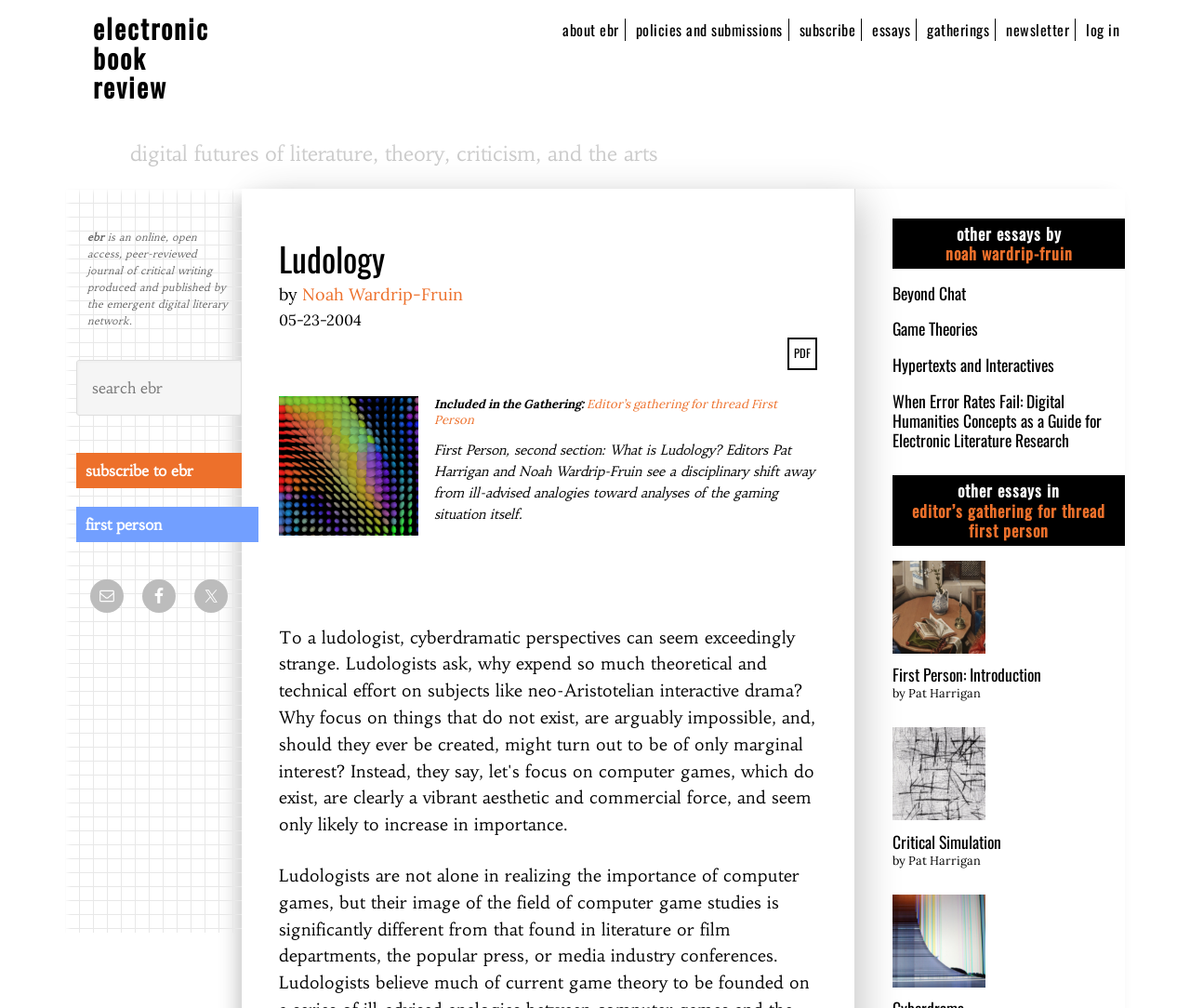Create an elaborate caption for the webpage.

The webpage is an online journal article titled "Ludology" by Noah Wardrip-Fruin, published on May 23, 2004, as part of the "First Person" gathering. The article is situated within the "electronic book review" (ebr) website, which is an online, open-access, peer-reviewed journal of critical writing.

At the top of the page, there are several links to skip to different sections of the webpage, including primary navigation, main content, primary sidebar, secondary sidebar, and footer. Below these links, the website's title "electronic book review" is displayed.

The main content area is divided into two sections. On the left, there is a navigation menu with links to various sections of the website, including "about ebr", "policies and submissions", "subscribe", "essays", "gatherings", "newsletter", and "log in". Below the navigation menu, there is a heading "Ludology" followed by the article's title, author, and publication date.

On the right, there is a primary sidebar with several headings and links to other essays and articles. The headings include "other essays by Noah Wardrip-Fruin", "Beyond Chat", "Game Theories", "Hypertexts and Interactives", and "When Error Rates Fail: Digital Humanities Concepts as a Guide for Electronic Literature Research". Each heading is followed by a link to the corresponding article or essay.

Below the primary sidebar, there is a secondary sidebar with a search box, a link to subscribe to ebr, and links to social media platforms such as Email, Facebook, and Twitter. The secondary sidebar also displays a brief description of ebr as an online, open-access, peer-reviewed journal of critical writing.

Overall, the webpage is well-organized, with clear headings and links to various sections and articles. The layout is clean, with ample whitespace between sections, making it easy to navigate and read.